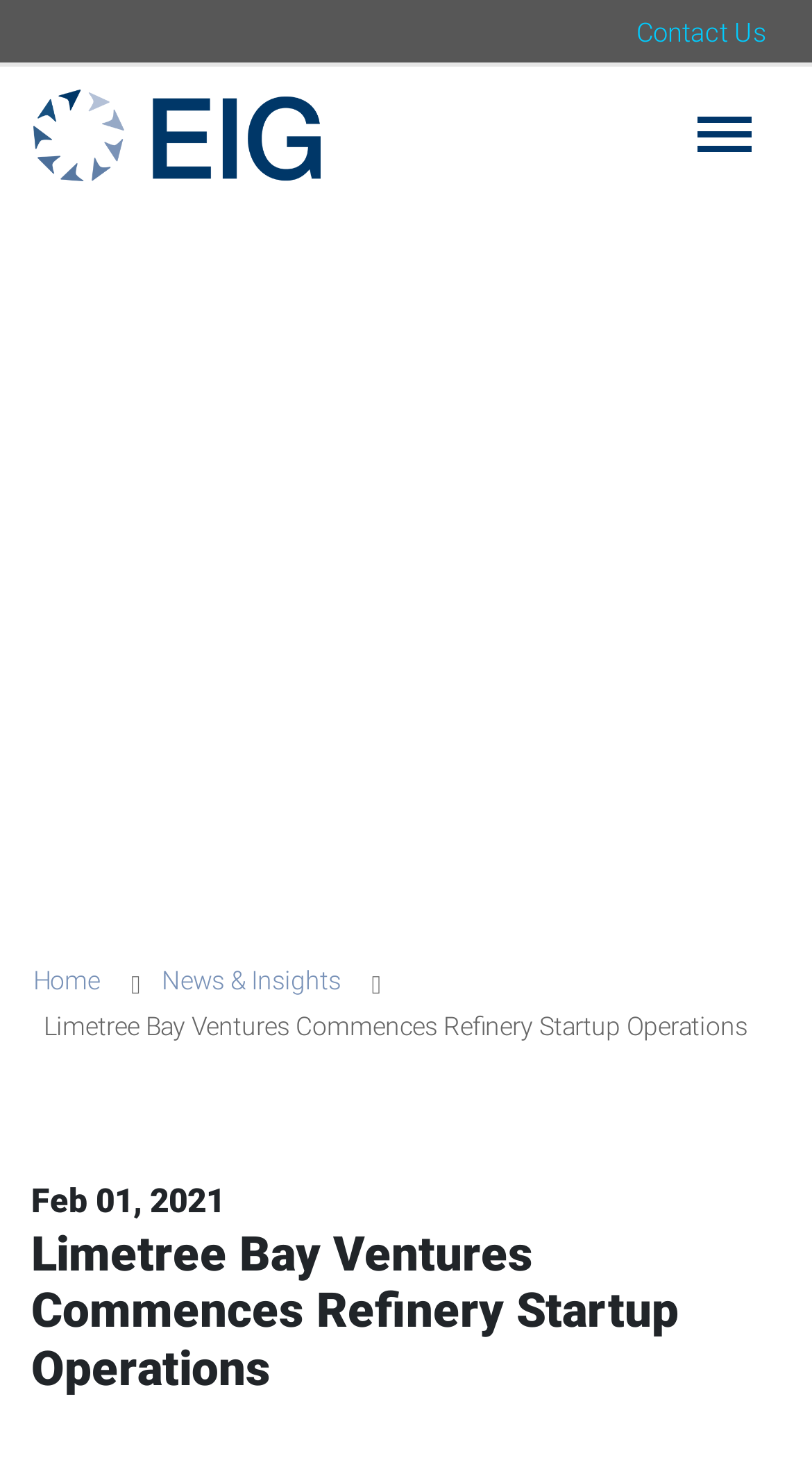Offer a comprehensive description of the webpage’s content and structure.

The webpage appears to be a news article or press release page from EIG Partners. At the top right corner, there is a "Contact Us" link. On the top left, there is a link to "EIG Partners" accompanied by an image with the same name. 

Below the top section, there is a navigation menu controlled by a "Toggle navigation" button. The menu contains links to "Home" and "News & Insights". 

The main content of the page is a news article with the title "Limetree Bay Ventures Commences Refinery Startup Operations" in a large font size, followed by a subtitle "Feb 01, 2021" in a smaller font size. The article title is repeated again in a heading at the bottom of the page, taking up the full width of the page.